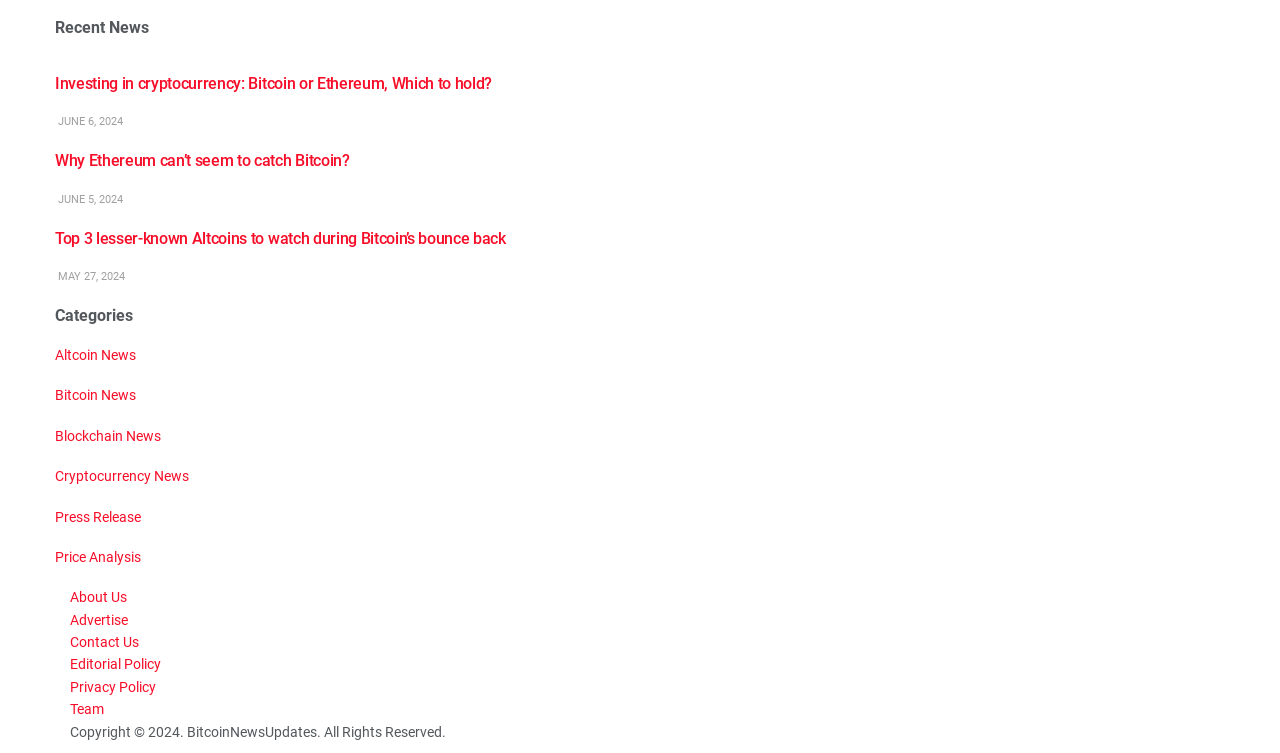Please find the bounding box coordinates (top-left x, top-left y, bottom-right x, bottom-right y) in the screenshot for the UI element described as follows: Cryptocurrency News

[0.043, 0.622, 0.148, 0.643]